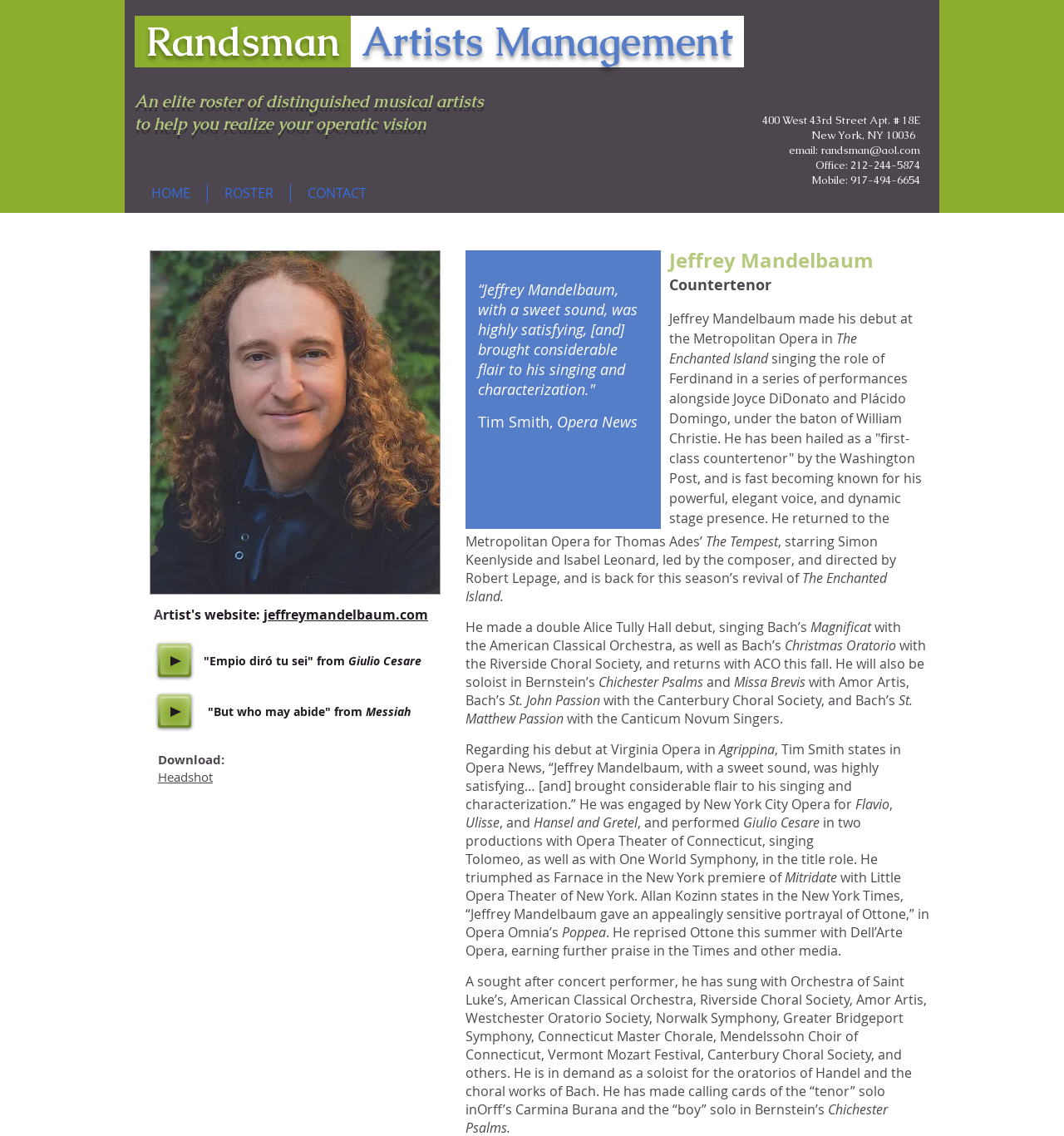Please specify the bounding box coordinates of the clickable region to carry out the following instruction: "Learn more about precision CNC machining". The coordinates should be four float numbers between 0 and 1, in the format [left, top, right, bottom].

None